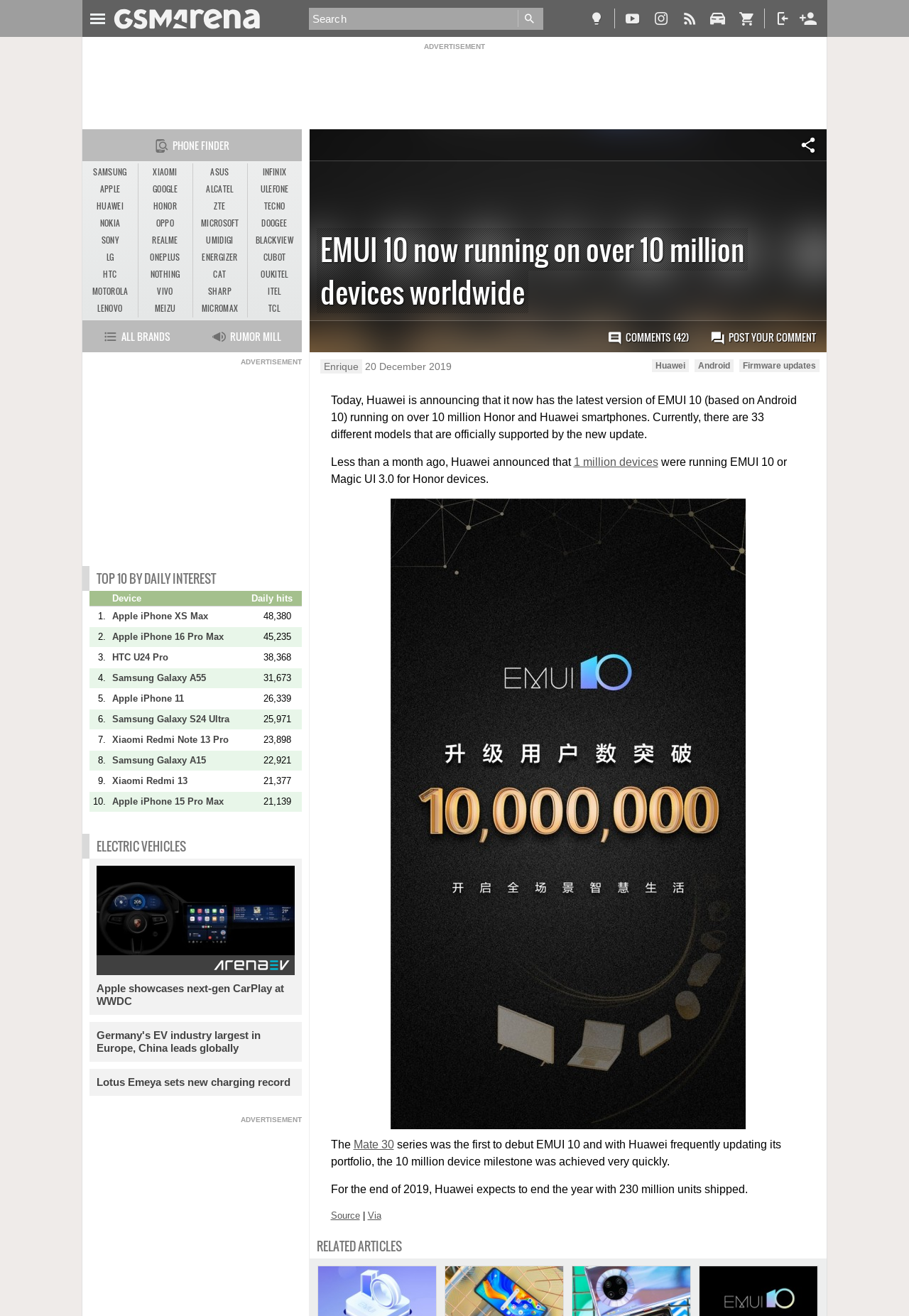How many devices were running EMUI 10 a month ago?
Using the details from the image, give an elaborate explanation to answer the question.

According to the article, less than a month ago, Huawei announced that 1 million devices were running EMUI 10 or Magic UI 3.0 for Honor devices.